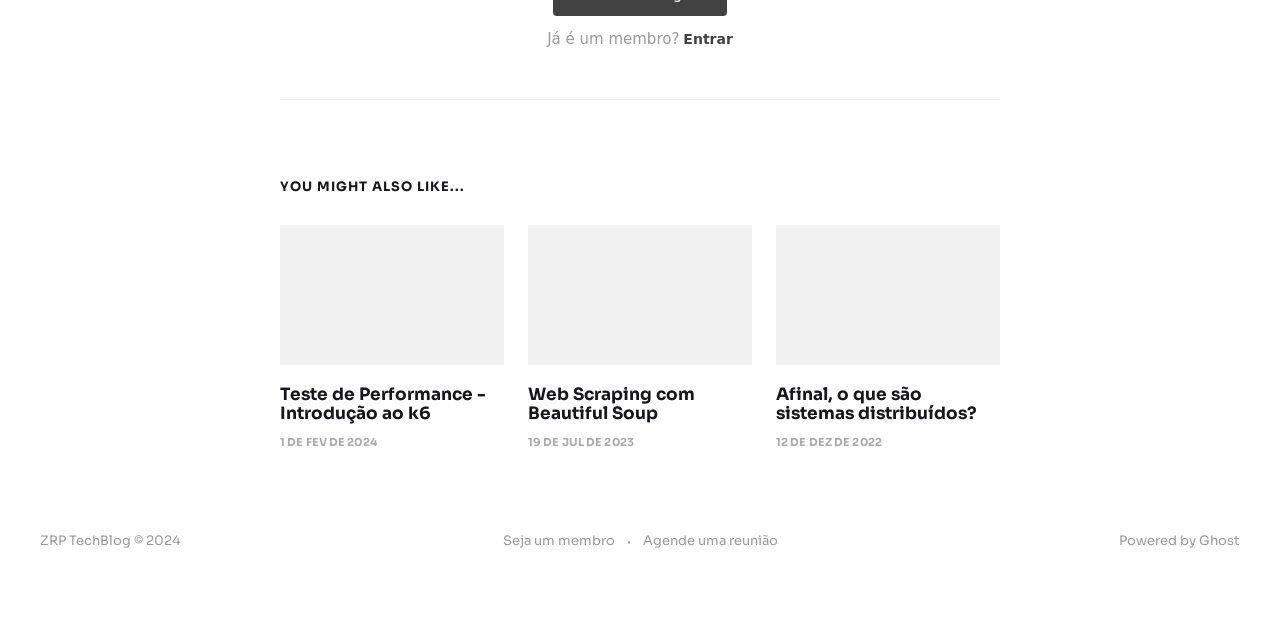Identify the bounding box of the UI component described as: "Web Scraping com Beautiful Soup".

[0.412, 0.607, 0.543, 0.671]